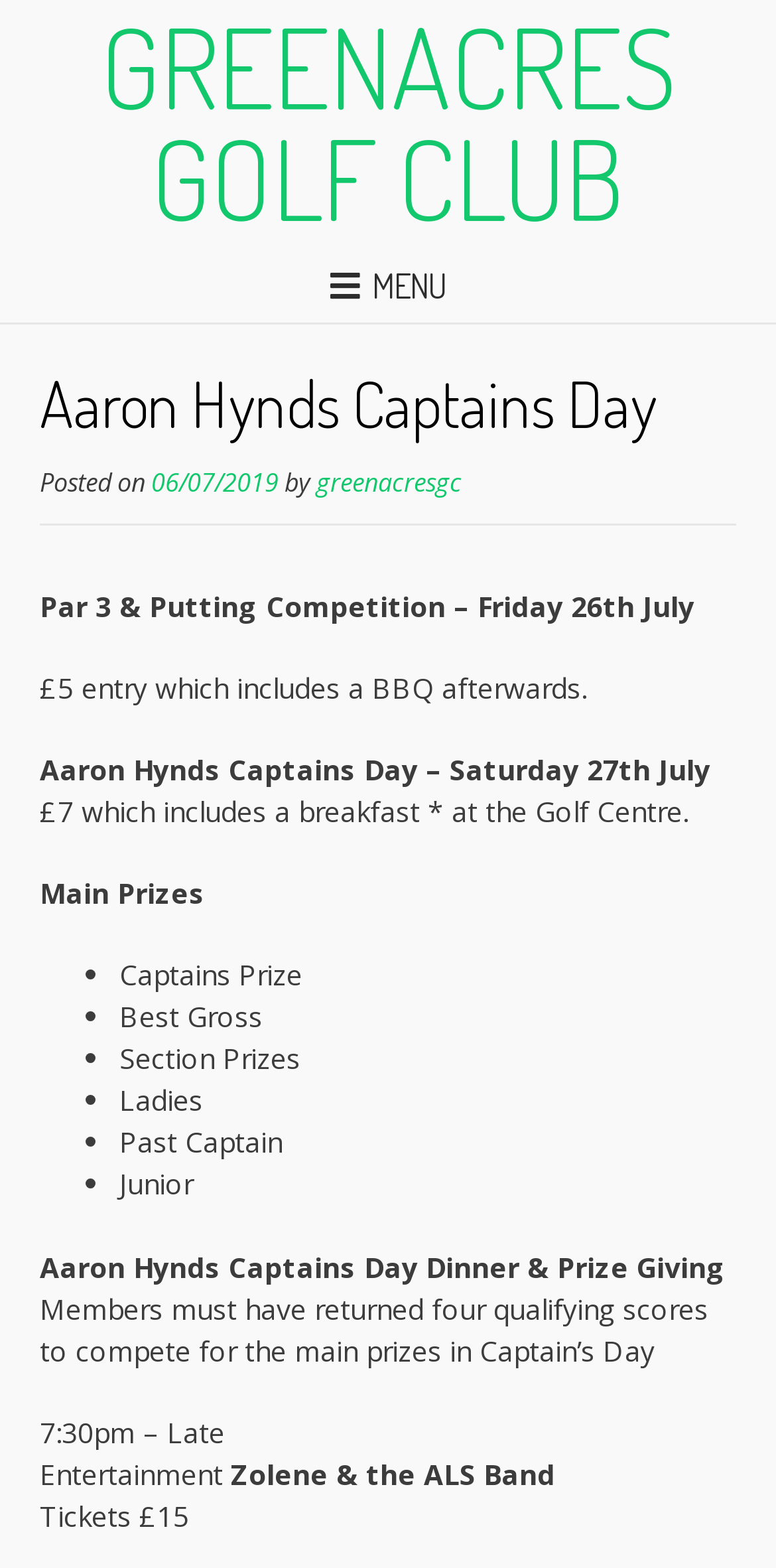Locate the UI element described as follows: "Greenacres Golf Club". Return the bounding box coordinates as four float numbers between 0 and 1 in the order [left, top, right, bottom].

[0.051, 0.006, 0.949, 0.149]